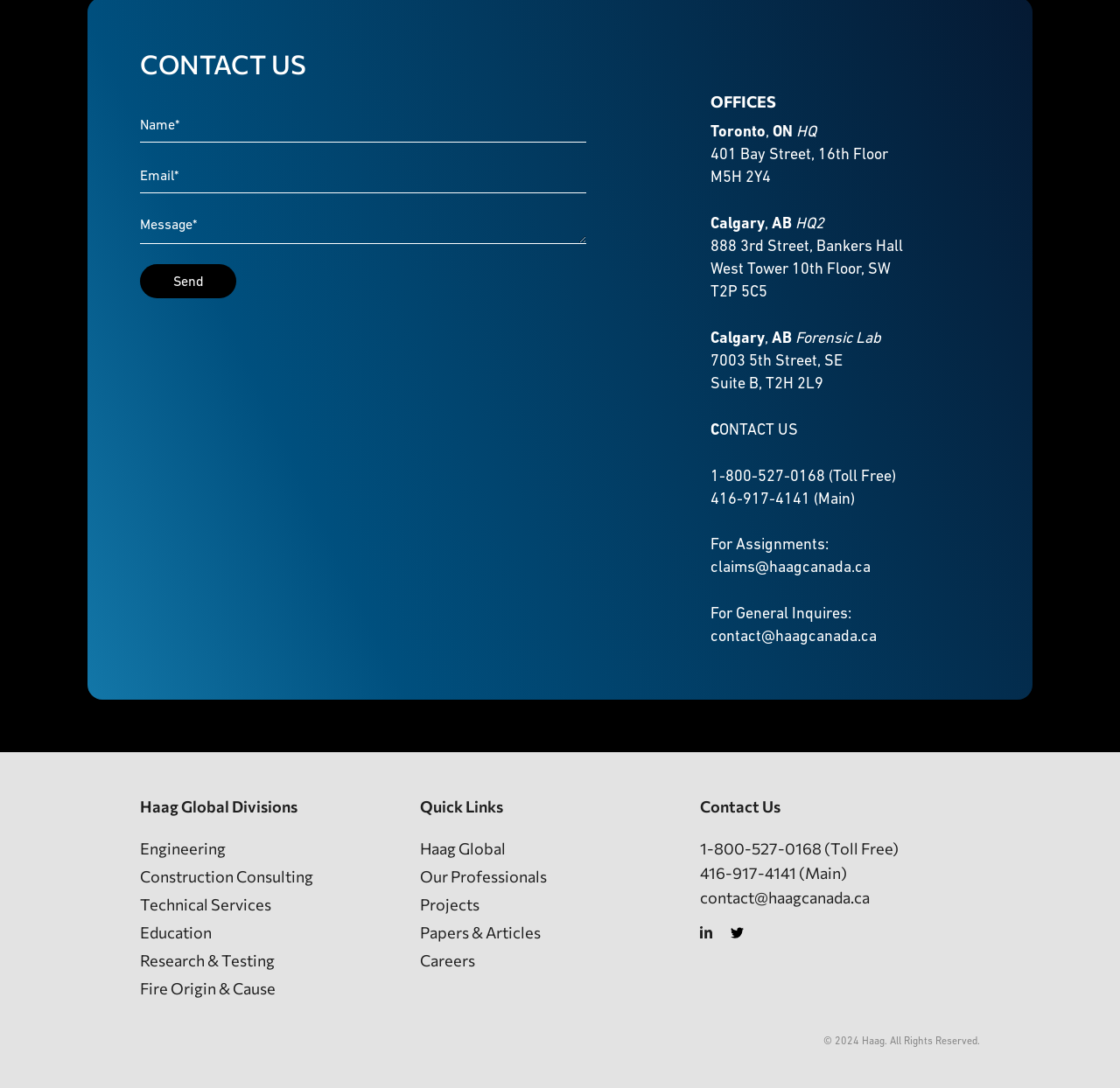Please predict the bounding box coordinates of the element's region where a click is necessary to complete the following instruction: "Fill in your name". The coordinates should be represented by four float numbers between 0 and 1, i.e., [left, top, right, bottom].

[0.125, 0.098, 0.523, 0.131]